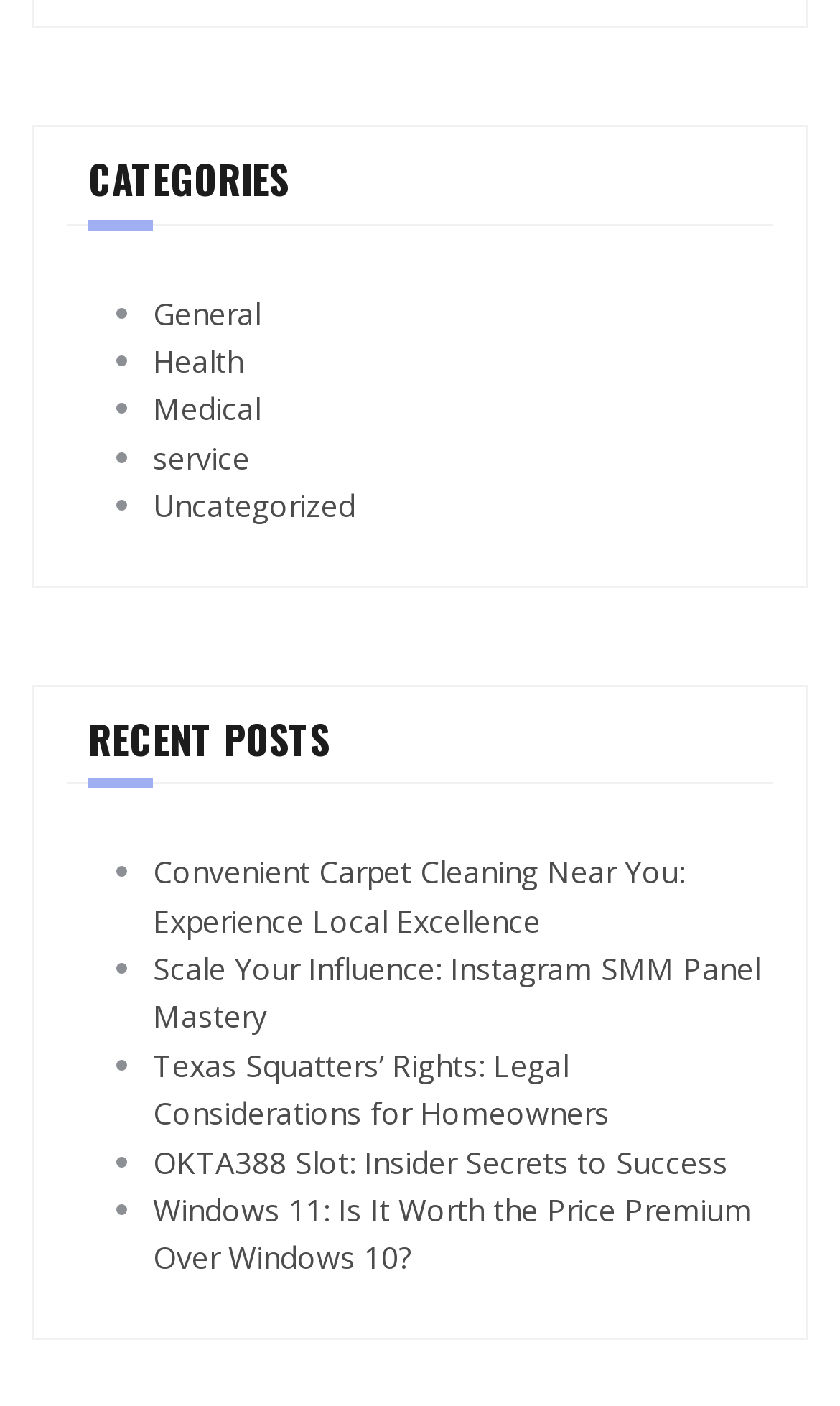Please identify the bounding box coordinates of the clickable area that will fulfill the following instruction: "Browse the 'Uncategorized' section". The coordinates should be in the format of four float numbers between 0 and 1, i.e., [left, top, right, bottom].

[0.182, 0.345, 0.423, 0.374]